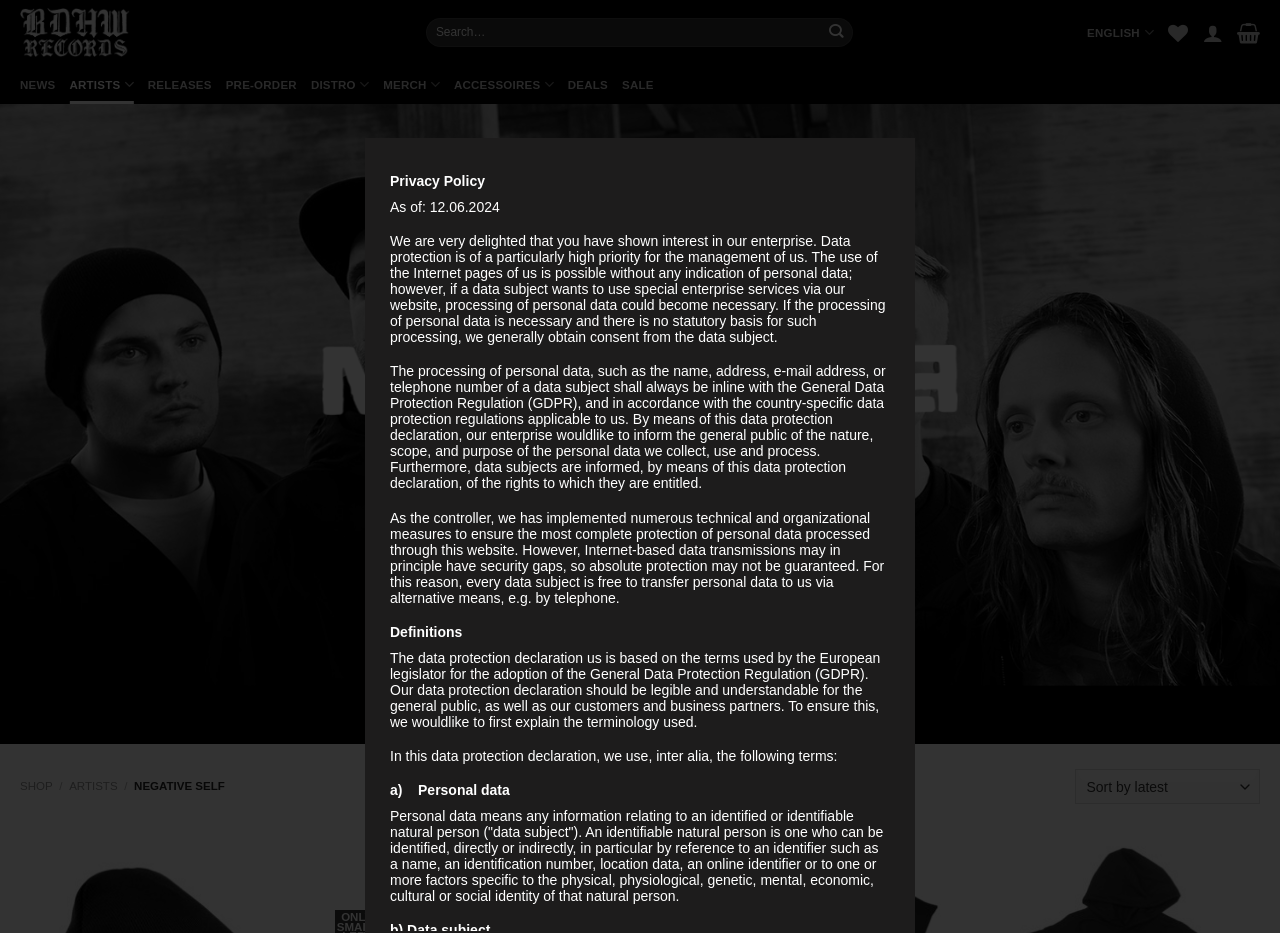Determine the bounding box coordinates of the clickable area required to perform the following instruction: "Submit a search query". The coordinates should be represented as four float numbers between 0 and 1: [left, top, right, bottom].

[0.641, 0.018, 0.665, 0.051]